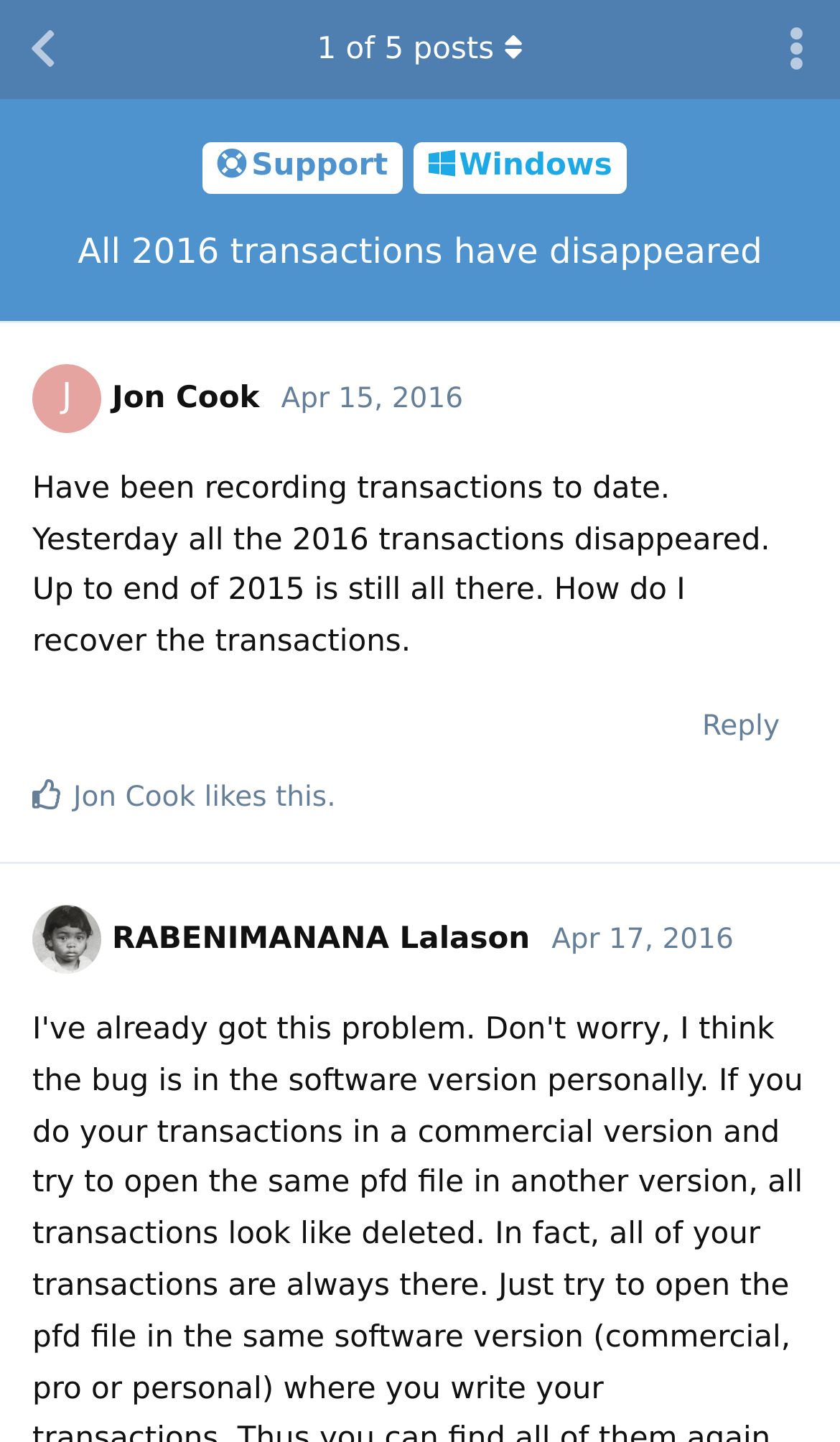Carefully observe the image and respond to the question with a detailed answer:
How many posts are there in the discussion?

The number of posts can be inferred from the button '1 of 5 posts' which indicates that the current post is the first one out of a total of 5 posts.